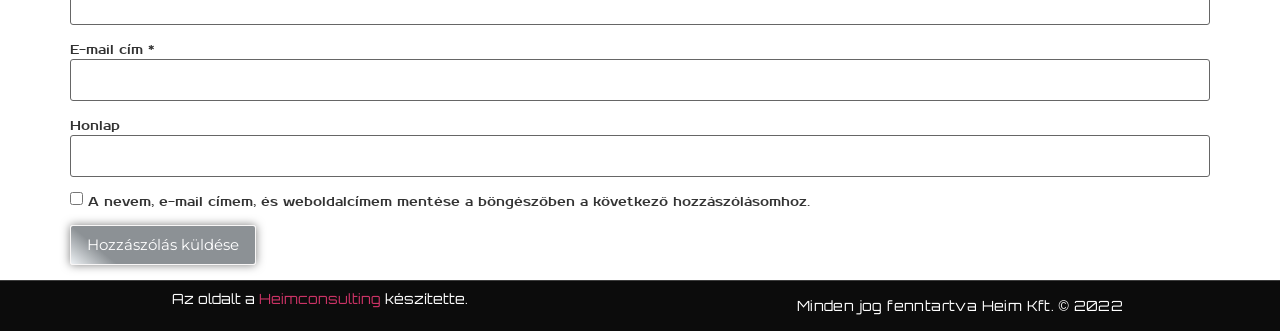What is the function of the button?
Use the information from the screenshot to give a comprehensive response to the question.

The button has a label 'Hozzászólás küldése' which indicates that it is used to send a comment or a message.